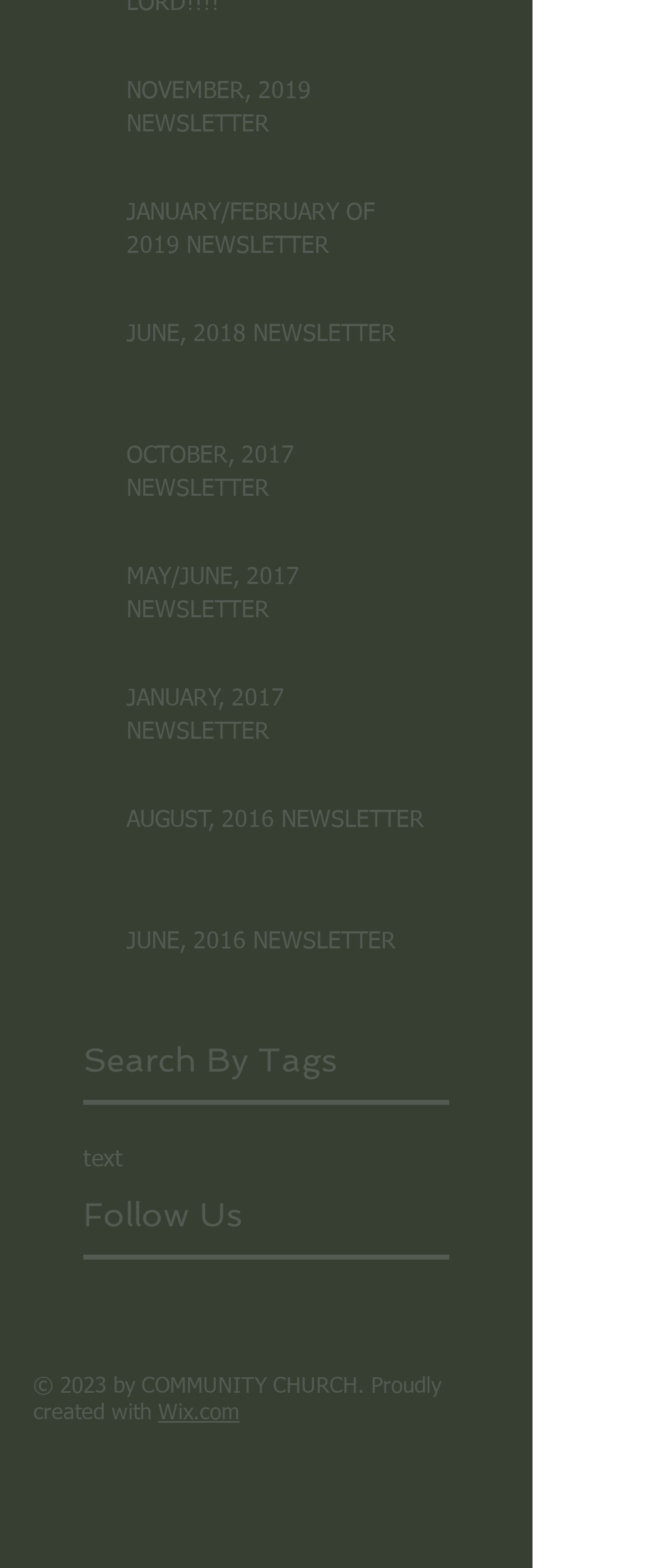Identify the bounding box coordinates of the region I need to click to complete this instruction: "View tags".

[0.097, 0.718, 0.19, 0.75]